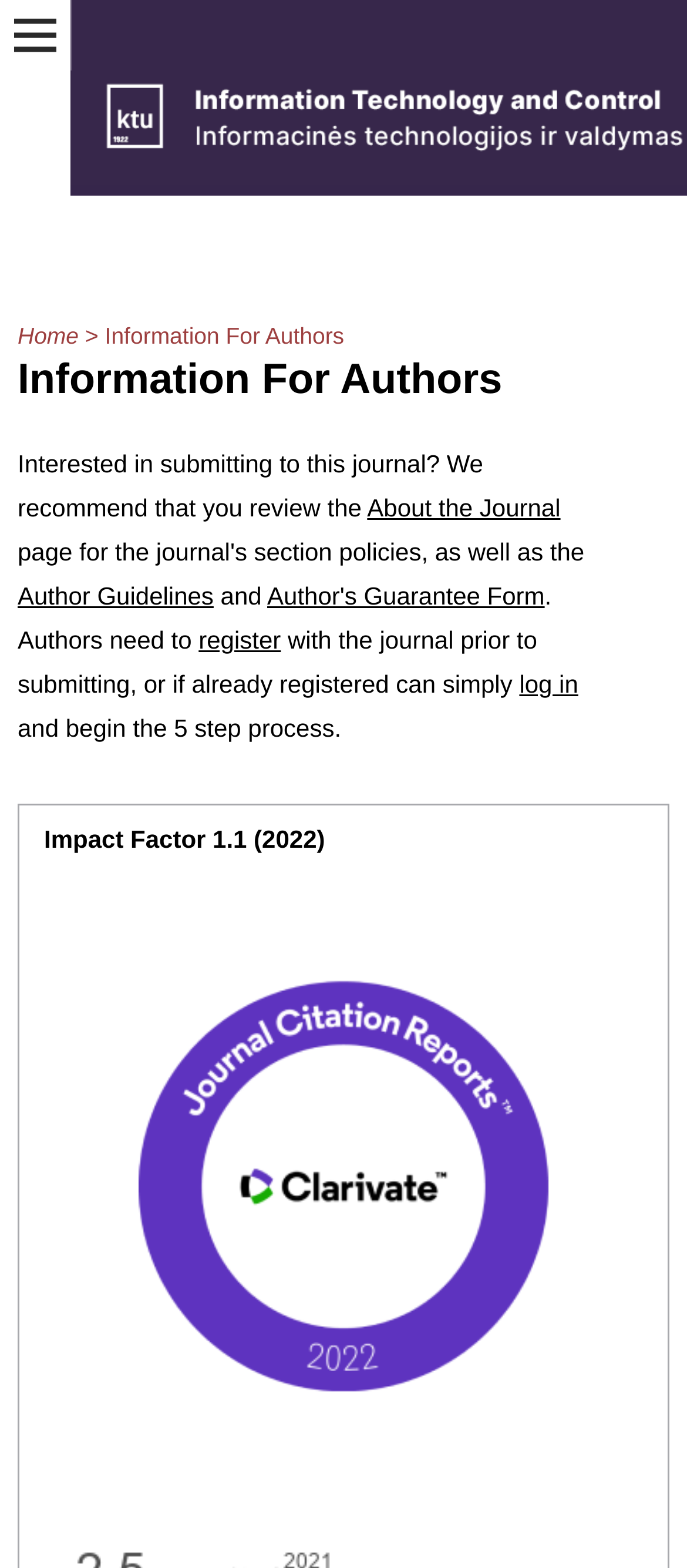Provide a one-word or one-phrase answer to the question:
What is the first step in submitting to the journal?

Register or log in